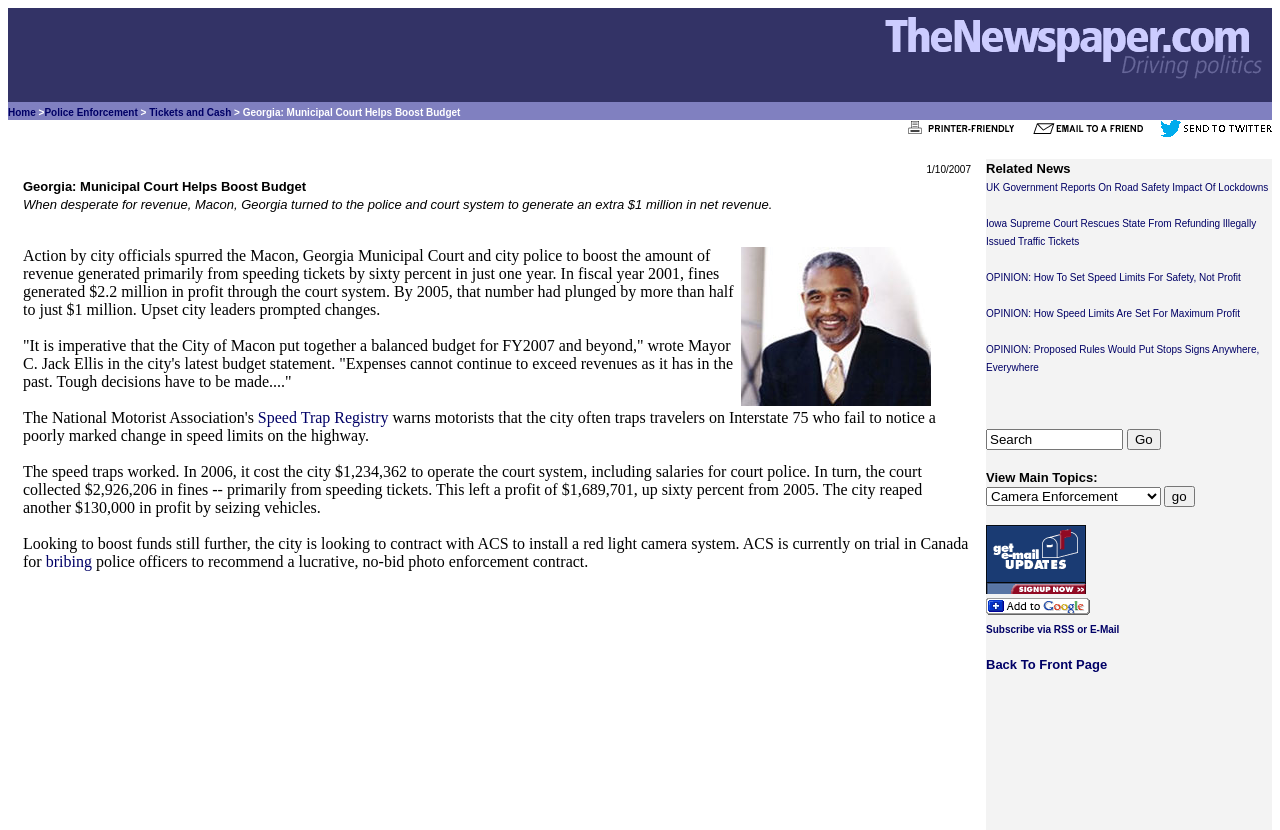Given the element description: "bribing", predict the bounding box coordinates of this UI element. The coordinates must be four float numbers between 0 and 1, given as [left, top, right, bottom].

[0.036, 0.666, 0.072, 0.687]